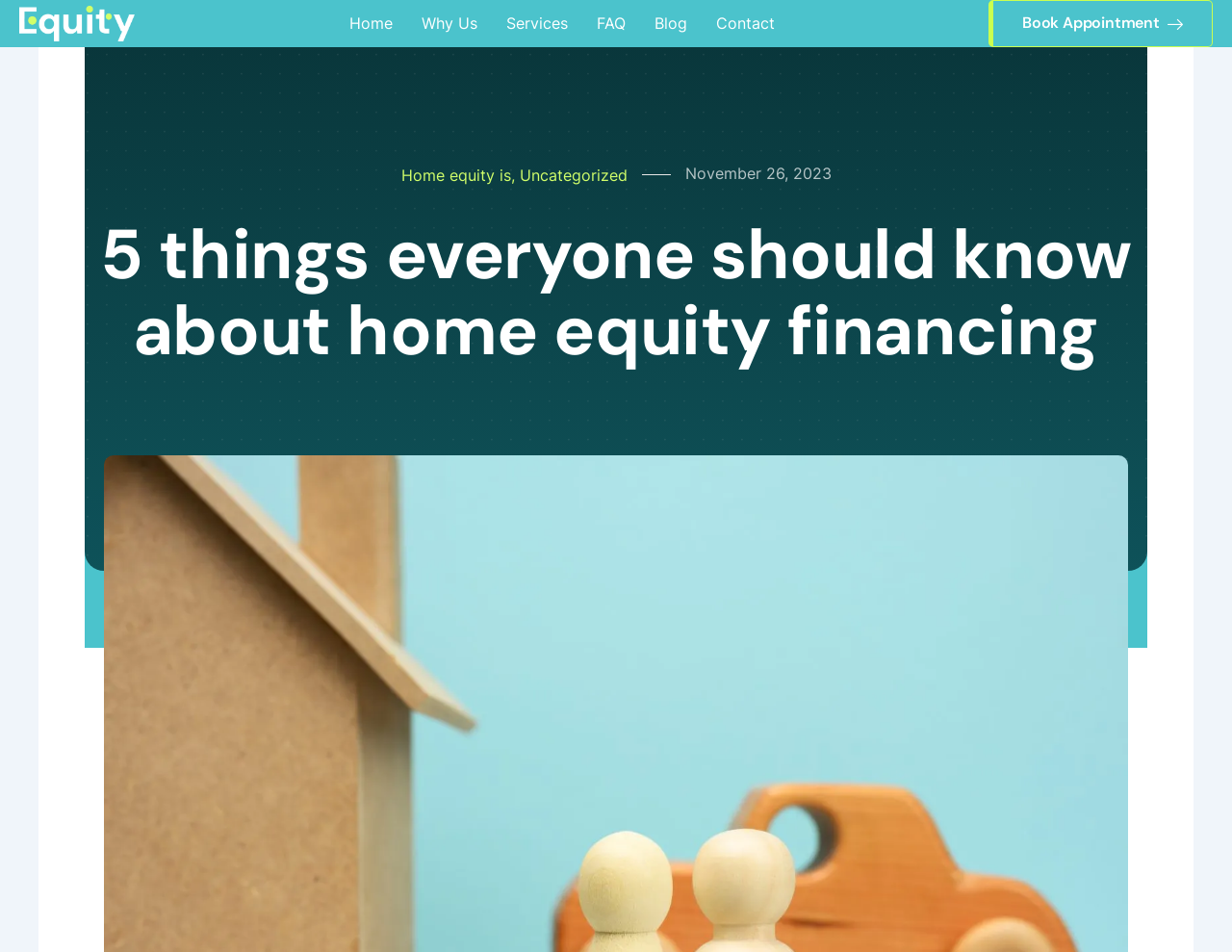Predict the bounding box of the UI element based on this description: "Services".

[0.399, 0.002, 0.472, 0.048]